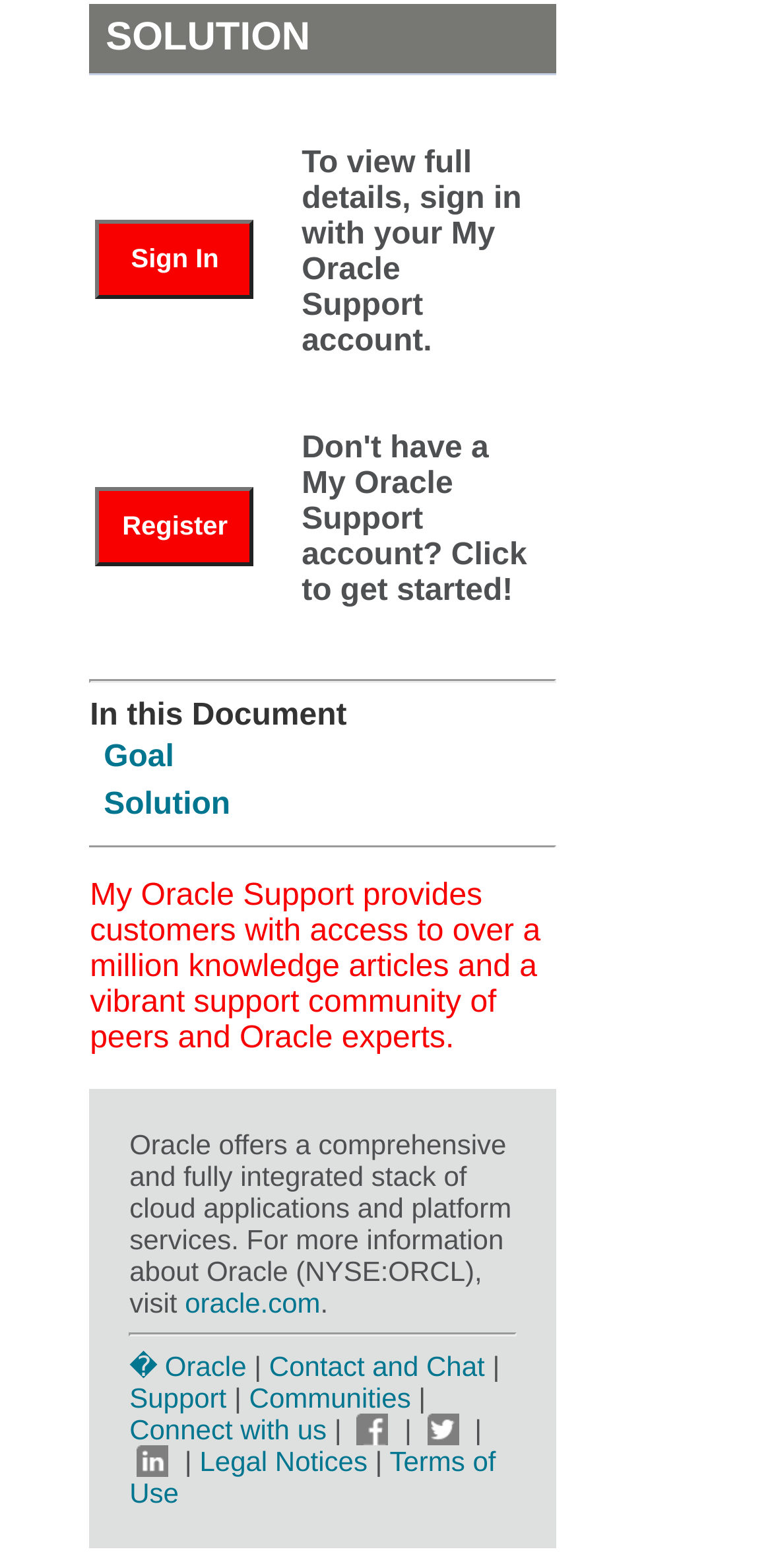Locate the bounding box coordinates of the clickable area needed to fulfill the instruction: "Access the page about downloading and logging settings of MTK chipset GPS logger".

None